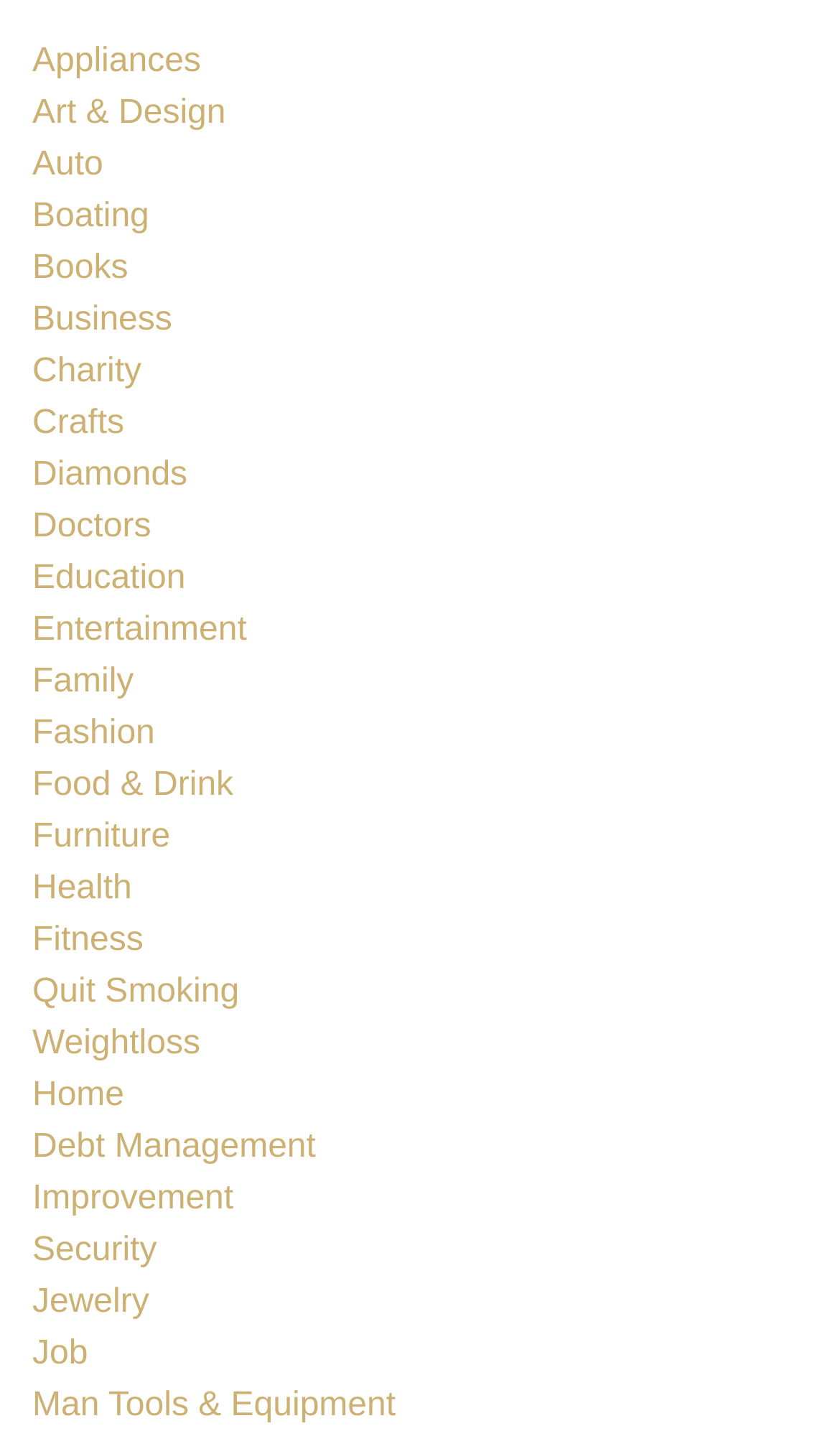What is the last category listed on the webpage?
Give a detailed response to the question by analyzing the screenshot.

By examining the bounding box coordinates, we can determine the vertical positions of the elements. The element 'Man Tools & Equipment' has a y2 coordinate of 0.991, which is the last element listed on the webpage.